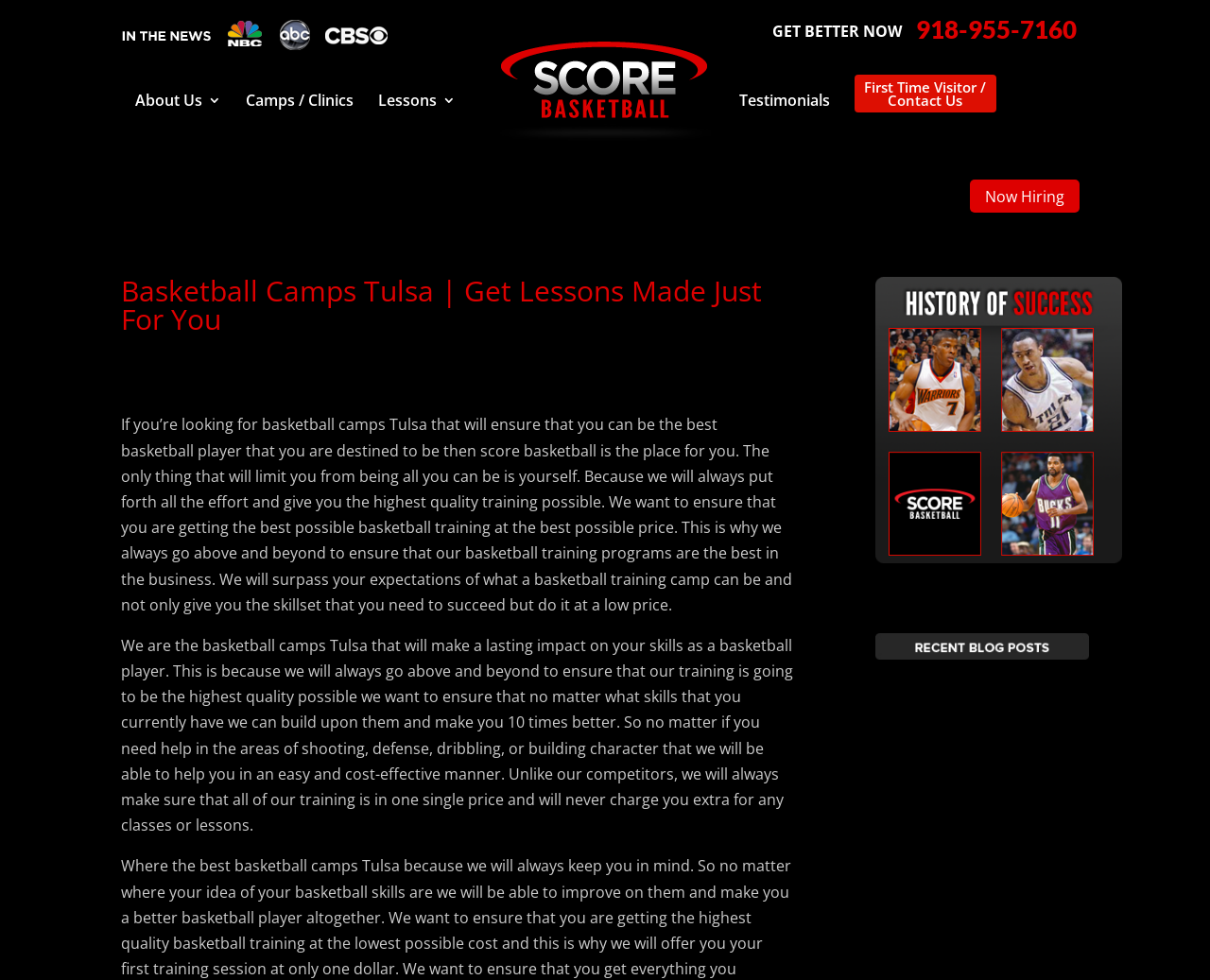Given the webpage screenshot and the description, determine the bounding box coordinates (top-left x, top-left y, bottom-right x, bottom-right y) that define the location of the UI element matching this description: alt="History of Success"

[0.734, 0.551, 0.904, 0.572]